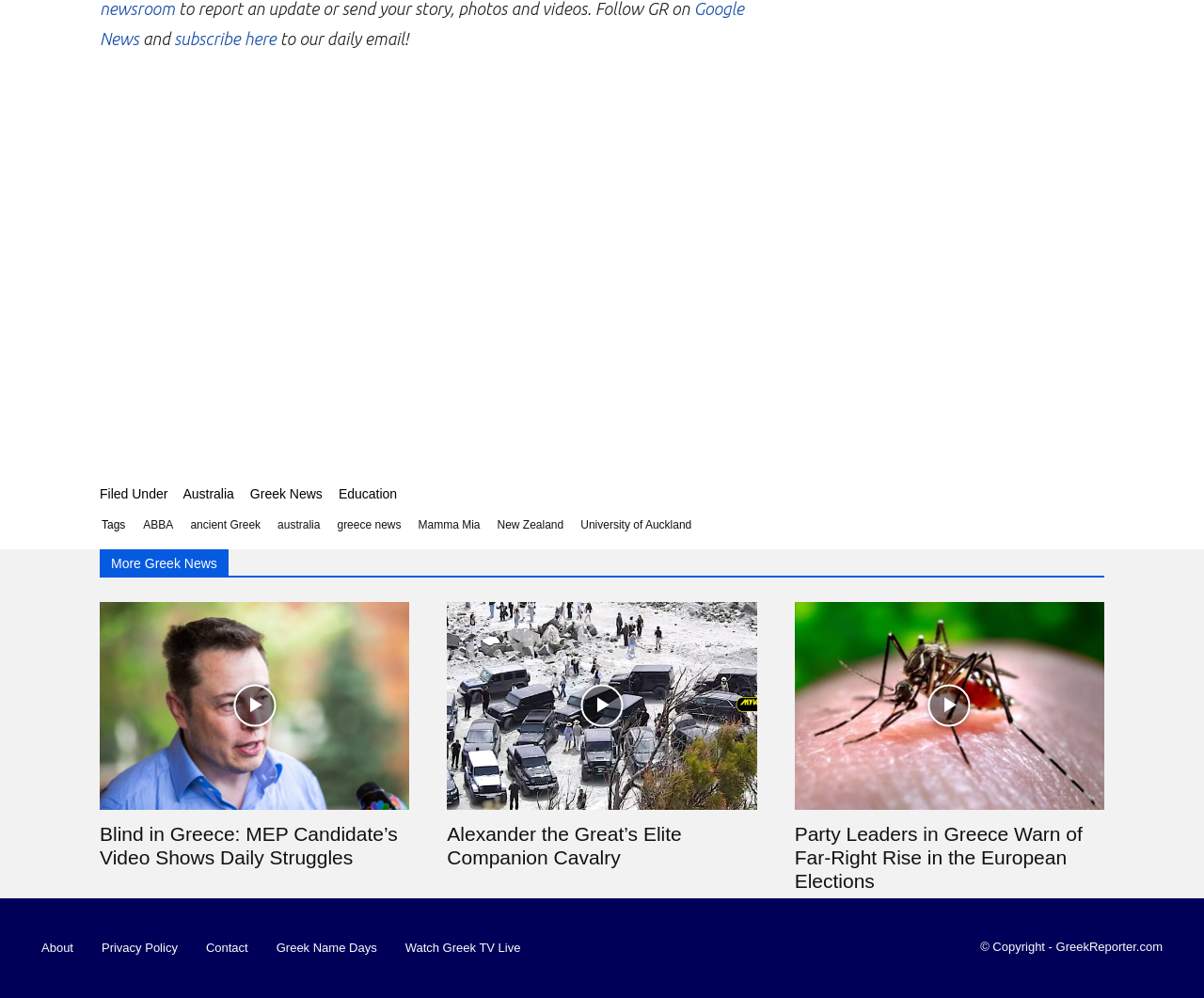Can you show the bounding box coordinates of the region to click on to complete the task described in the instruction: "Read more about Blind in Greece"?

[0.083, 0.823, 0.34, 0.87]